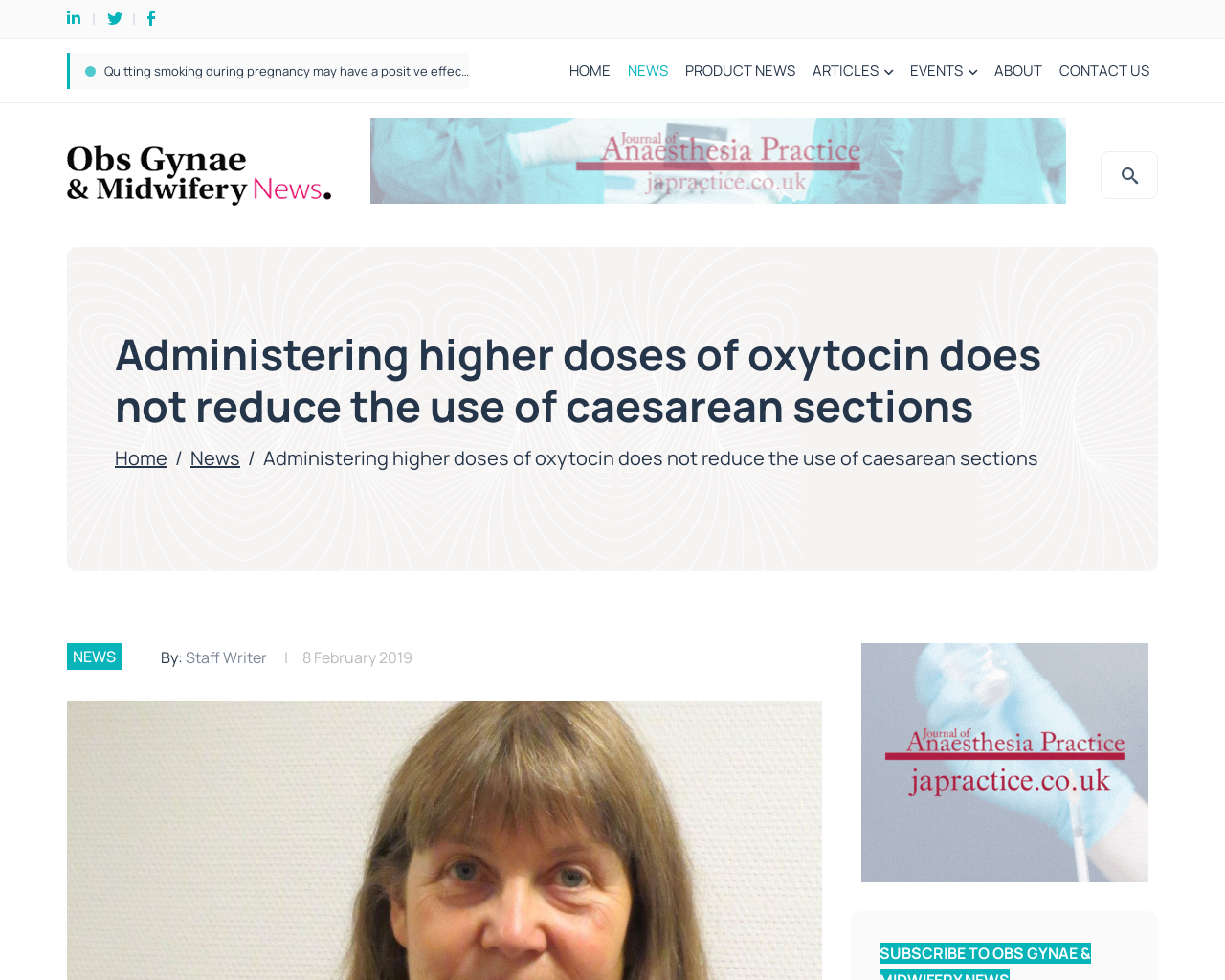Using the element description ABOUT, predict the bounding box coordinates for the UI element. Provide the coordinates in (top-left x, top-left y, bottom-right x, bottom-right y) format with values ranging from 0 to 1.

[0.805, 0.049, 0.858, 0.096]